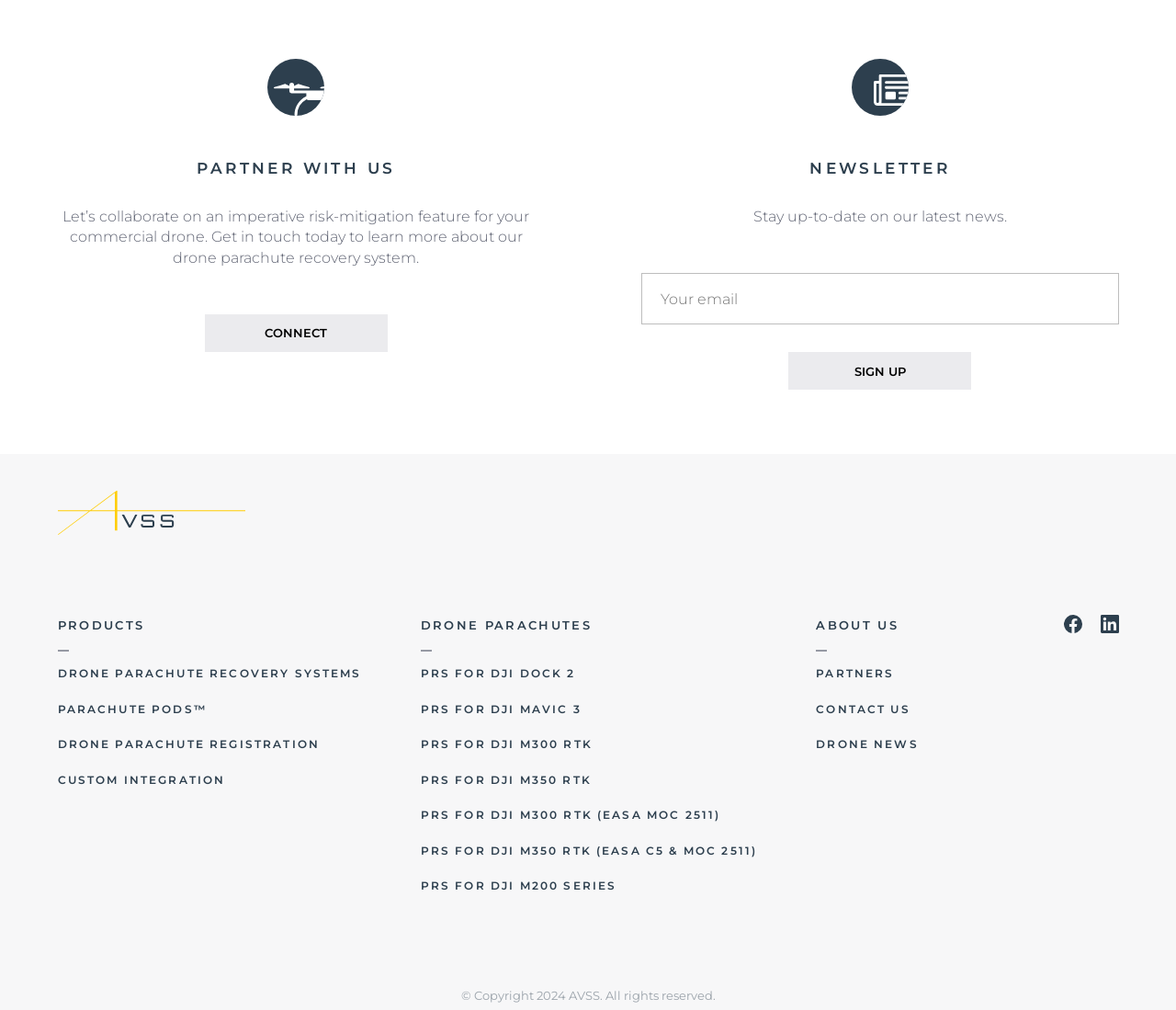Based on the image, please elaborate on the answer to the following question:
What products does the company offer?

The company offers various products, including drone parachute recovery systems, parachute pods, and custom integration, as listed in the links with bounding box coordinates [0.049, 0.609, 0.308, 0.644] and [0.358, 0.609, 0.644, 0.644].